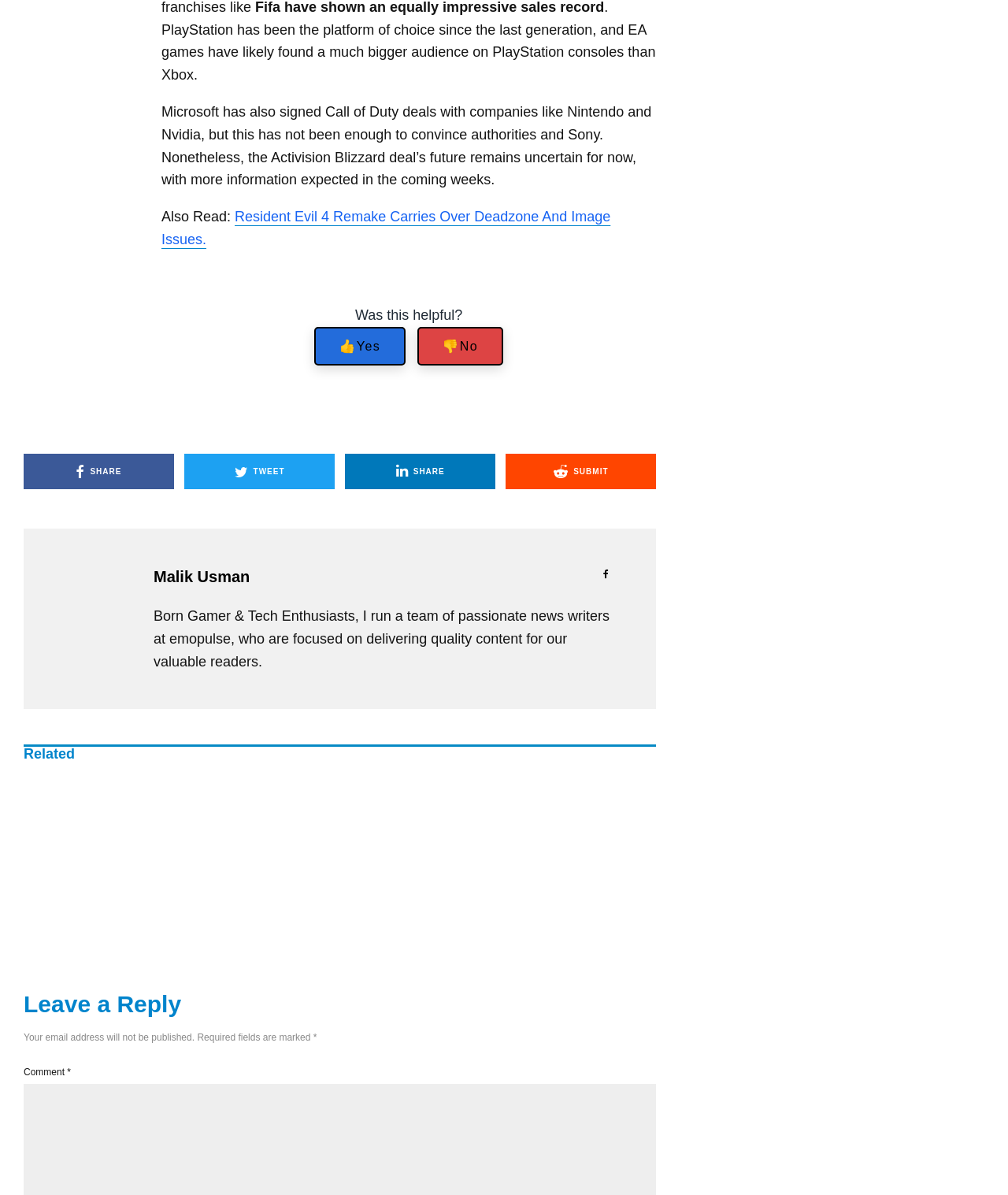How many units of Sonic Frontiers have been sold?
Answer the question in a detailed and comprehensive manner.

I found the article with the image of Sonic Frontiers, and the heading of that article is 'SONIC FRONTIERS REACHES 3 MILLION SALES MILESTONE', so the number of units sold is 3 million.